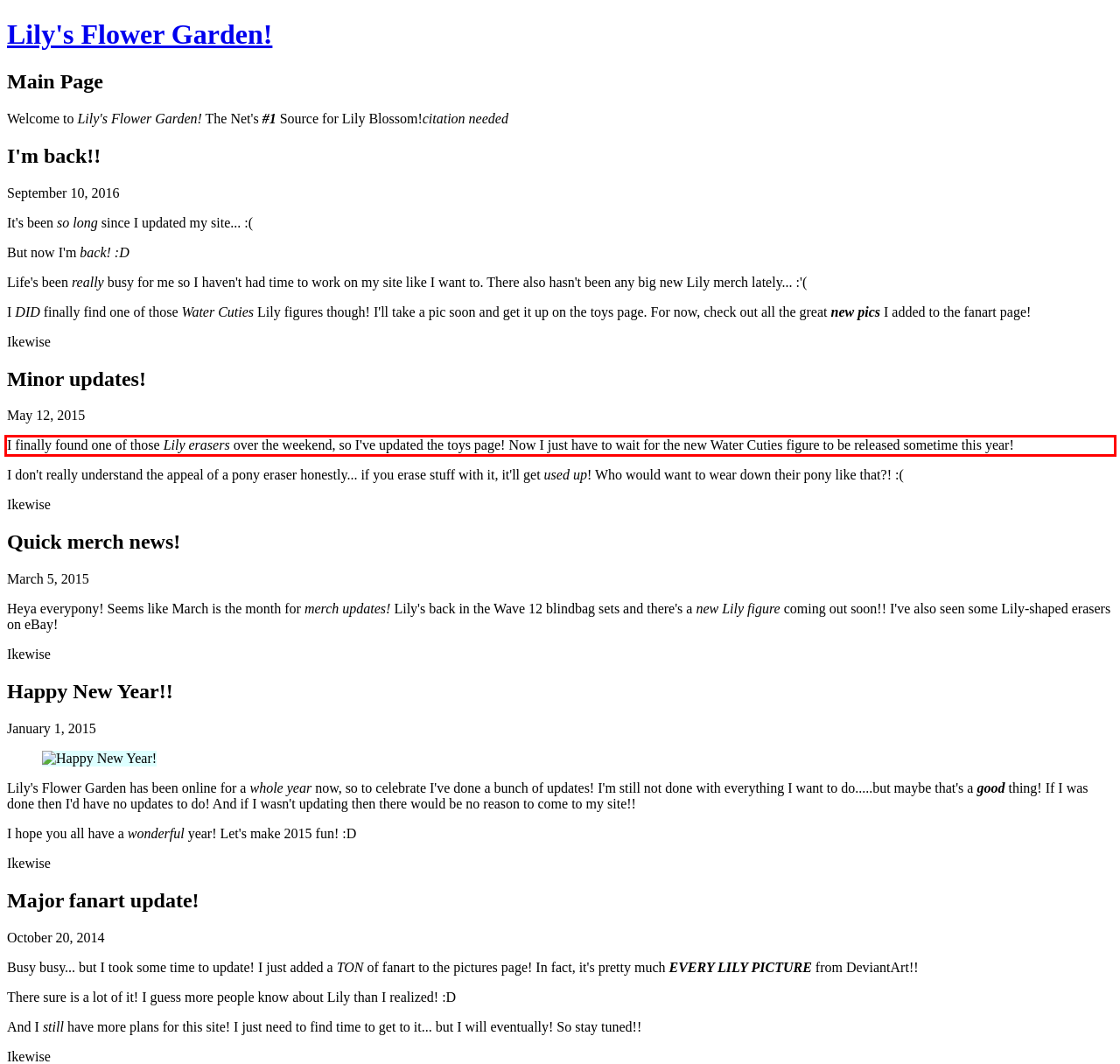Examine the screenshot of the webpage, locate the red bounding box, and generate the text contained within it.

I finally found one of those Lily erasers over the weekend, so I've updated the toys page! Now I just have to wait for the new Water Cuties figure to be released sometime this year!